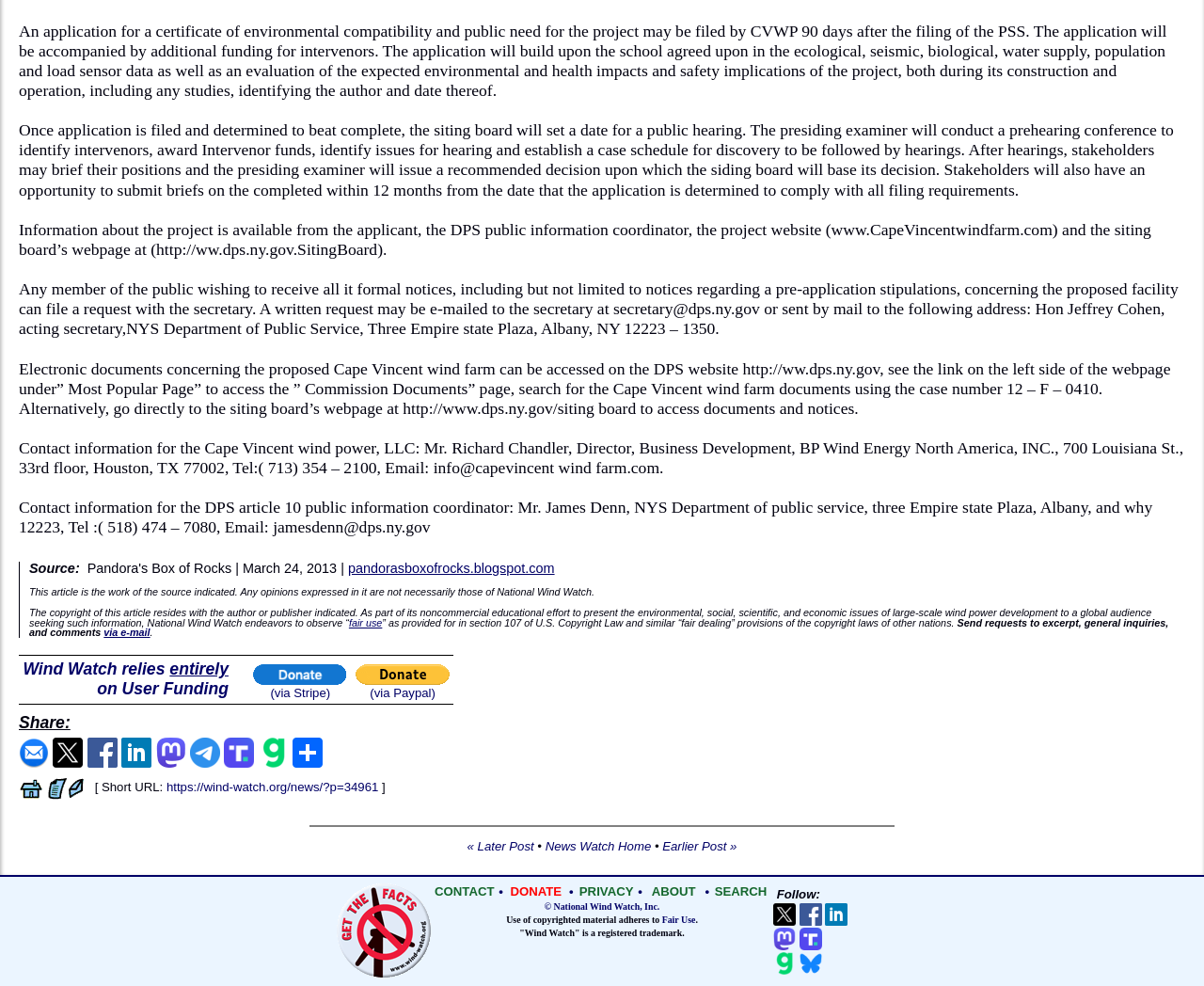Find and indicate the bounding box coordinates of the region you should select to follow the given instruction: "Visit the Cape Vincent wind farm website".

[0.016, 0.223, 0.956, 0.262]